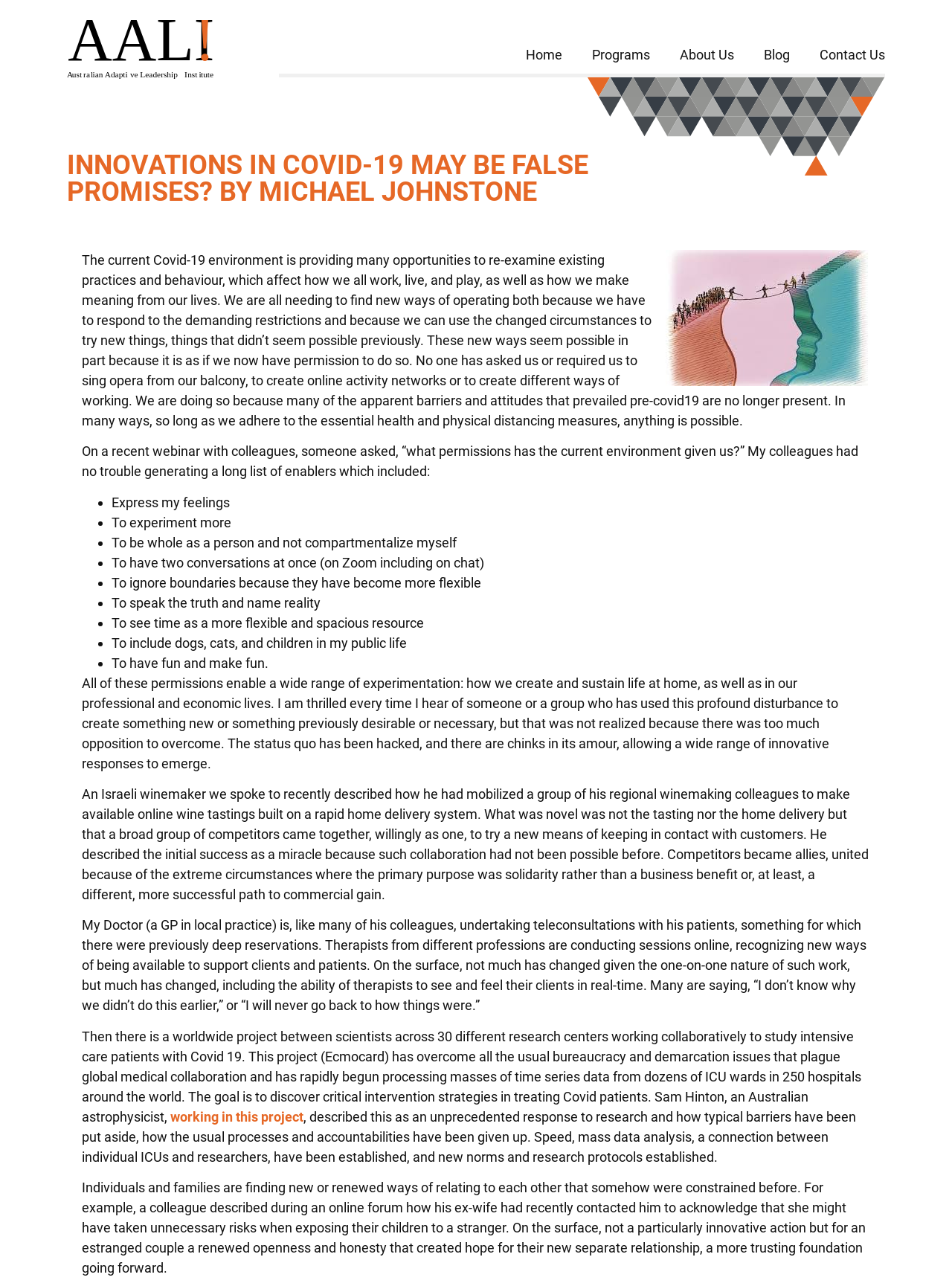Could you identify the text that serves as the heading for this webpage?

INNOVATIONS IN COVID-19 MAY BE FALSE PROMISES? BY MICHAEL JOHNSTONE